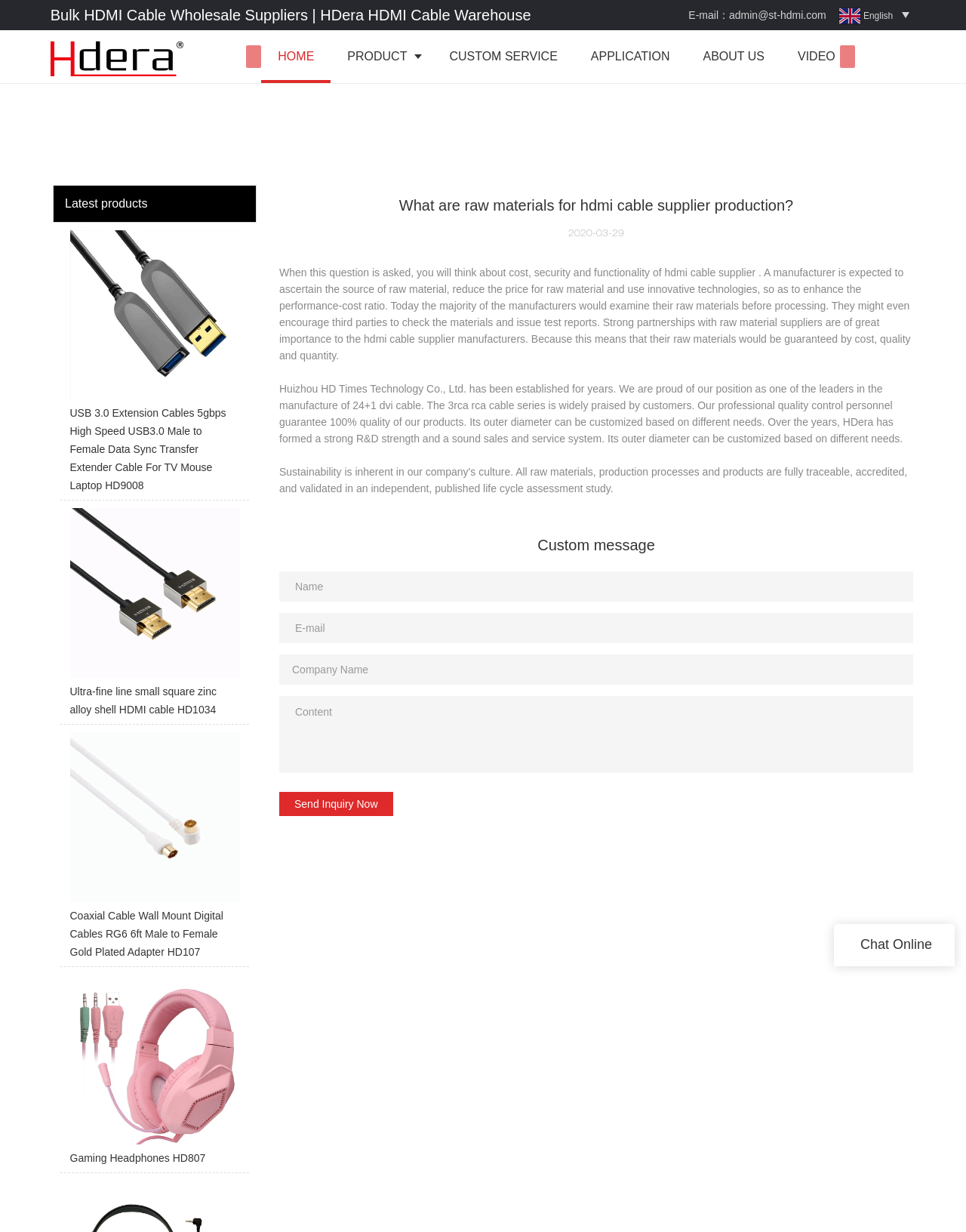Identify the bounding box coordinates for the UI element described as: "ABOUT US".

[0.711, 0.025, 0.809, 0.067]